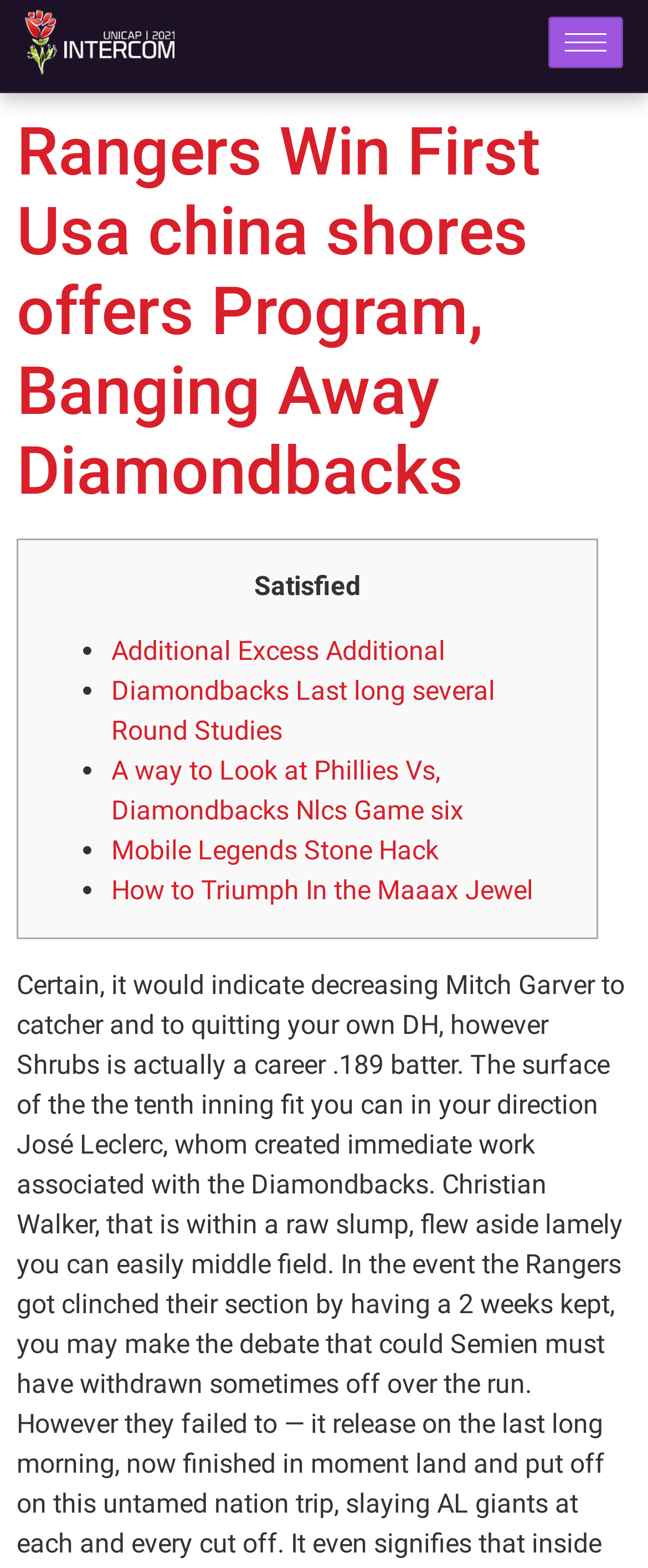How many links are listed under the header?
Give a single word or phrase answer based on the content of the image.

5